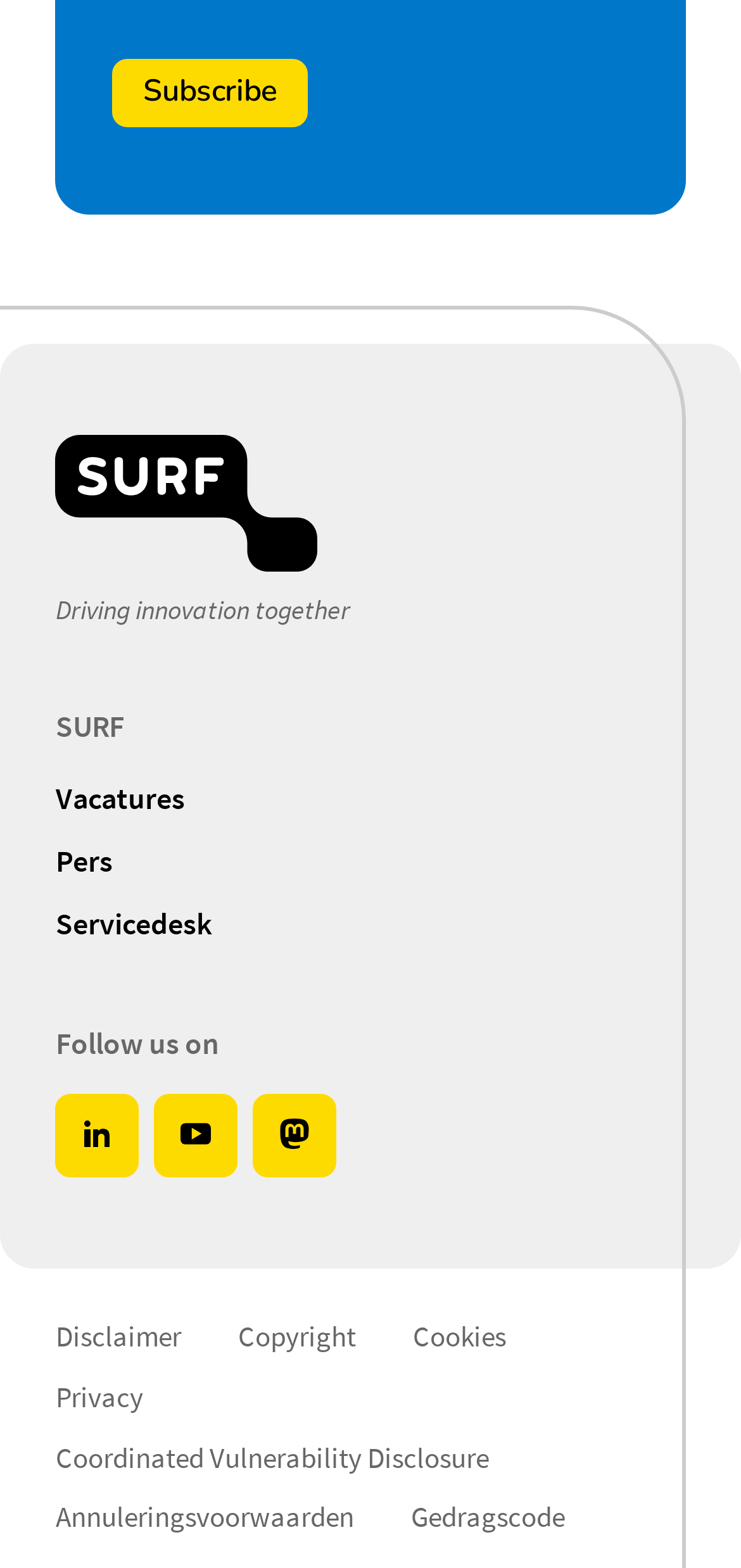Can you find the bounding box coordinates for the element to click on to achieve the instruction: "Follow SURF on LinkedIn"?

[0.075, 0.698, 0.188, 0.751]